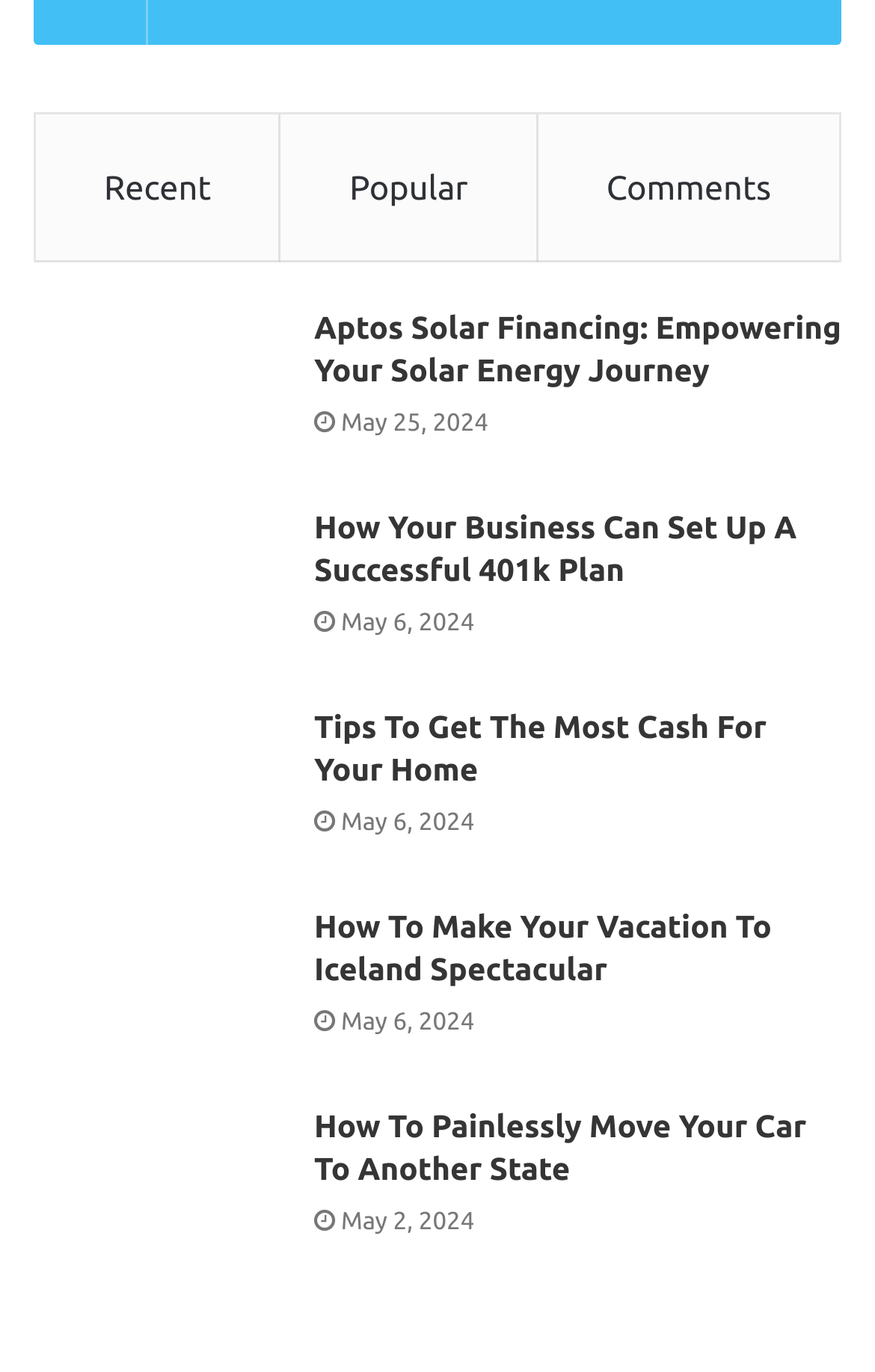Based on what you see in the screenshot, provide a thorough answer to this question: What is the topic of the first article?

By reading the text of the first link and heading, I can see that the topic of the first article is related to solar energy and financing.